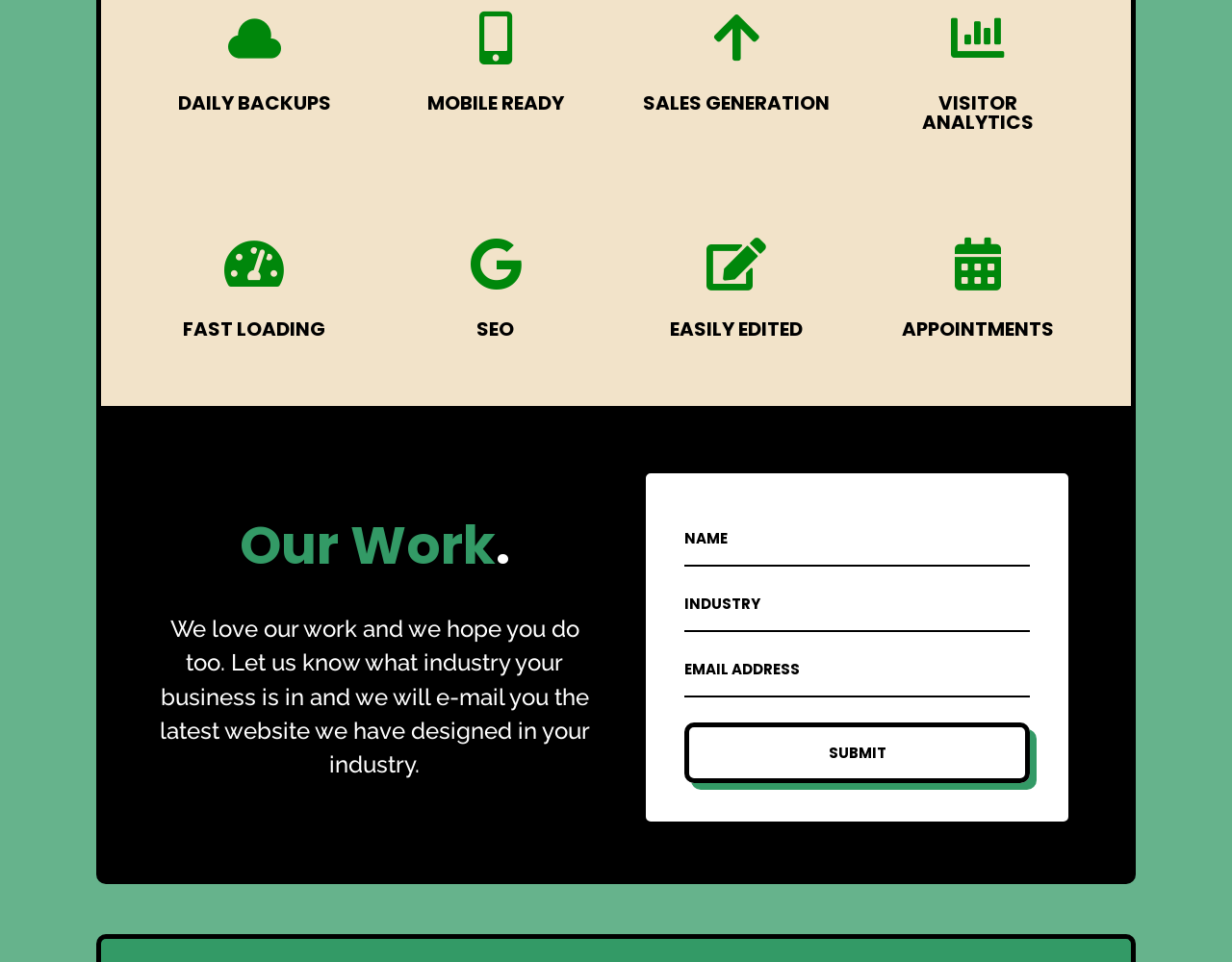What is the icon next to 'MOBILE READY'?
Can you give a detailed and elaborate answer to the question?

The icon next to 'MOBILE READY' is '' which is indicated by the static text element with bounding box coordinates [0.389, 0.012, 0.415, 0.067].